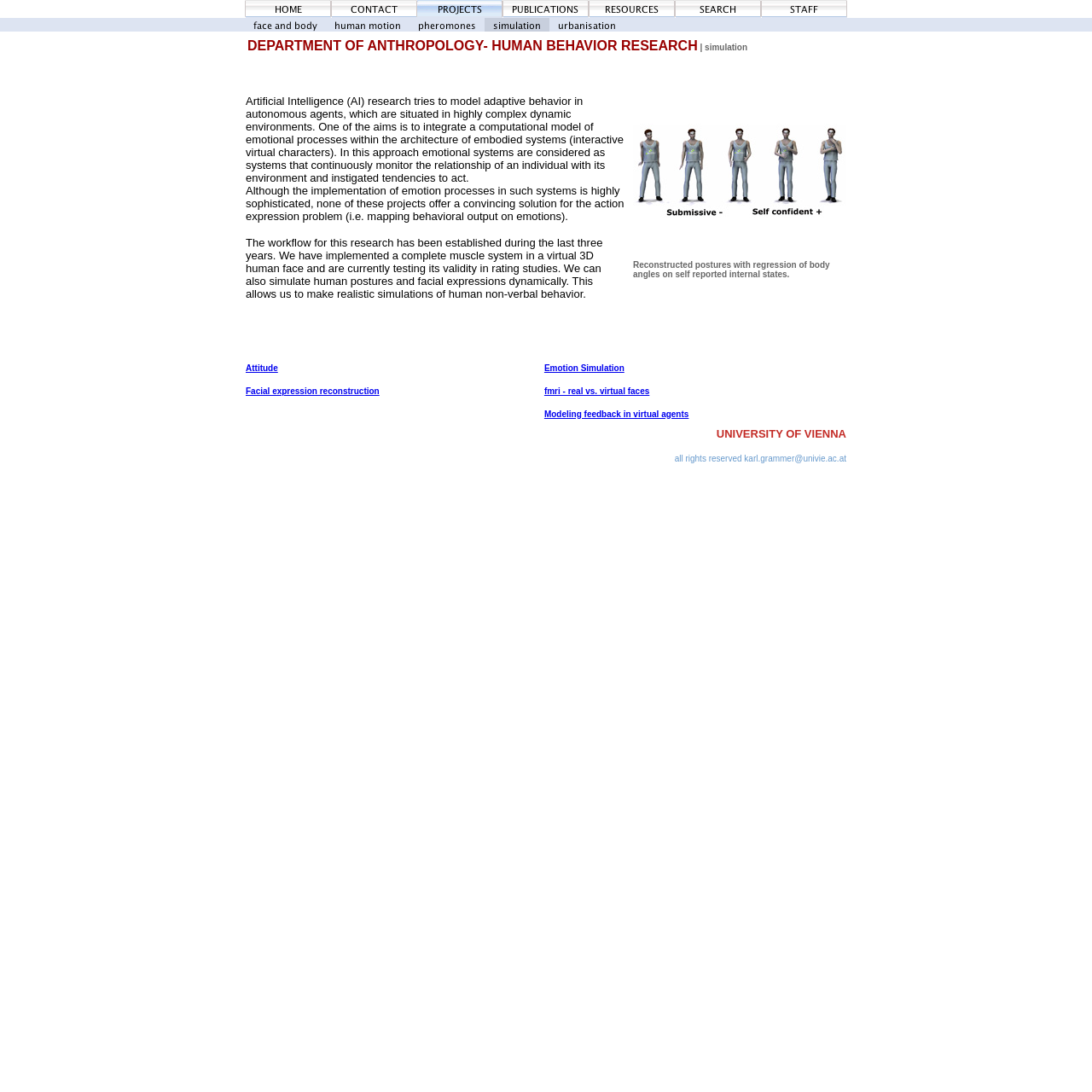From the screenshot, find the bounding box of the UI element matching this description: "Modeling feedback in virtual agents". Supply the bounding box coordinates in the form [left, top, right, bottom], each a float between 0 and 1.

[0.498, 0.371, 0.631, 0.384]